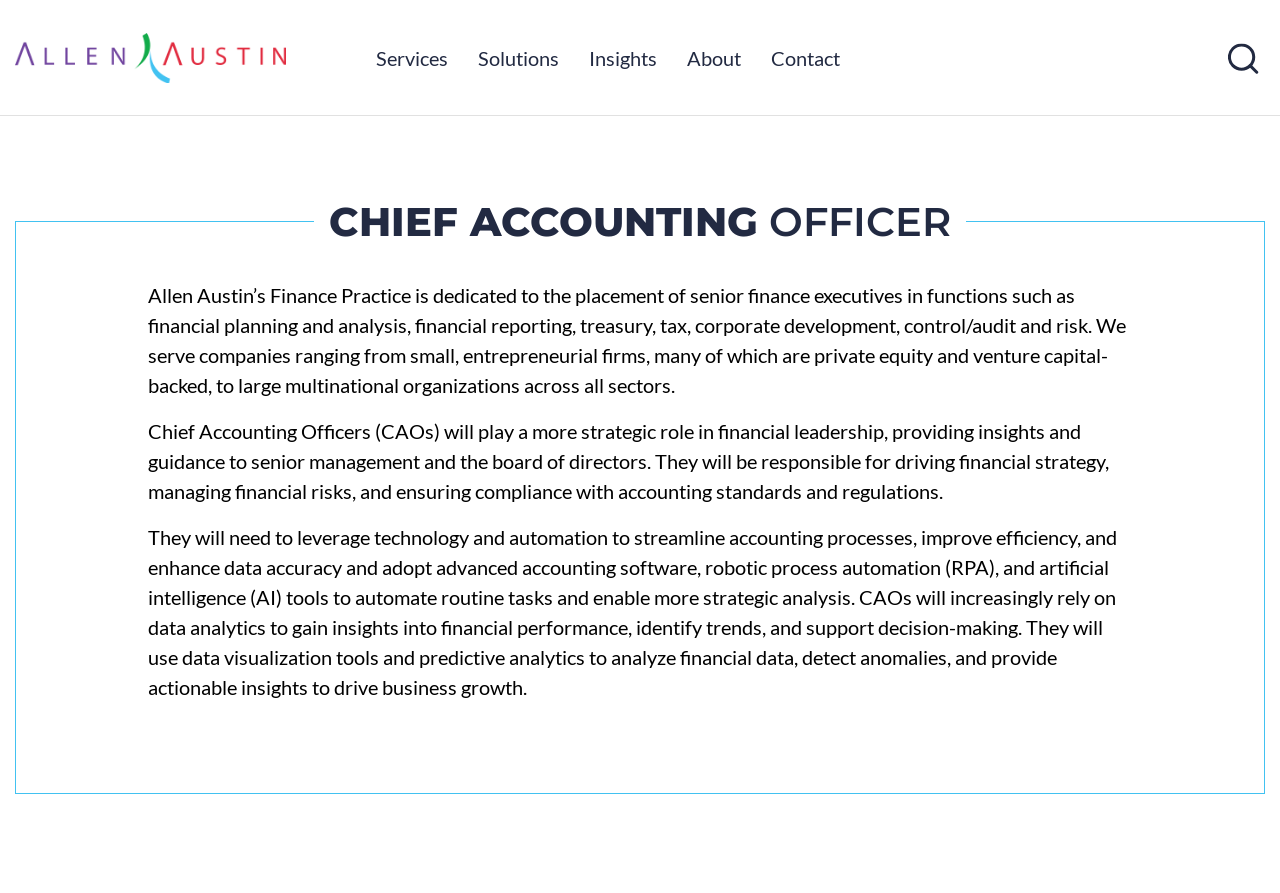Identify the bounding box coordinates of the area that should be clicked in order to complete the given instruction: "View the About page". The bounding box coordinates should be four float numbers between 0 and 1, i.e., [left, top, right, bottom].

[0.525, 0.0, 0.59, 0.129]